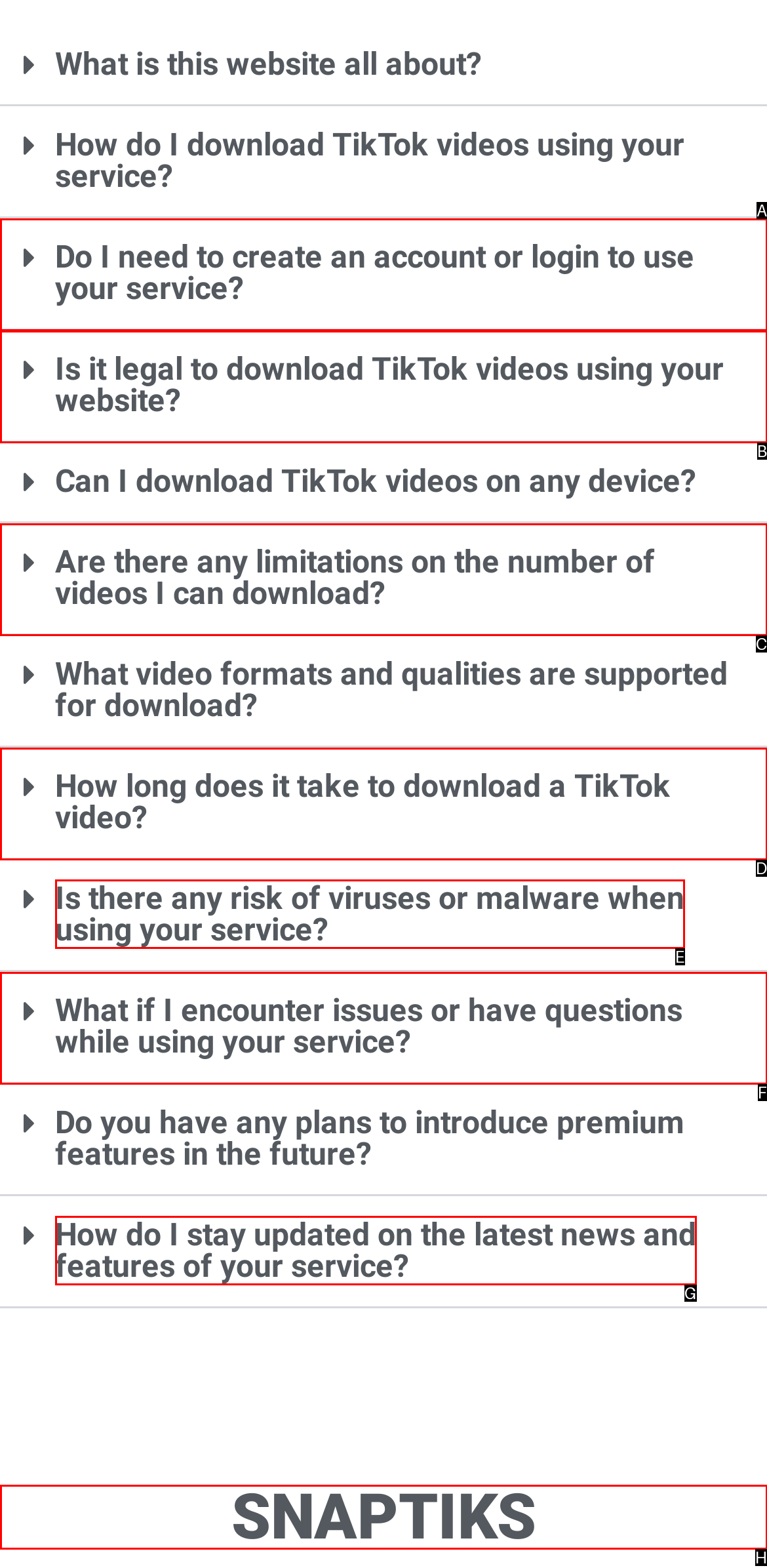Point out the letter of the HTML element you should click on to execute the task: See our presentations
Reply with the letter from the given options.

None